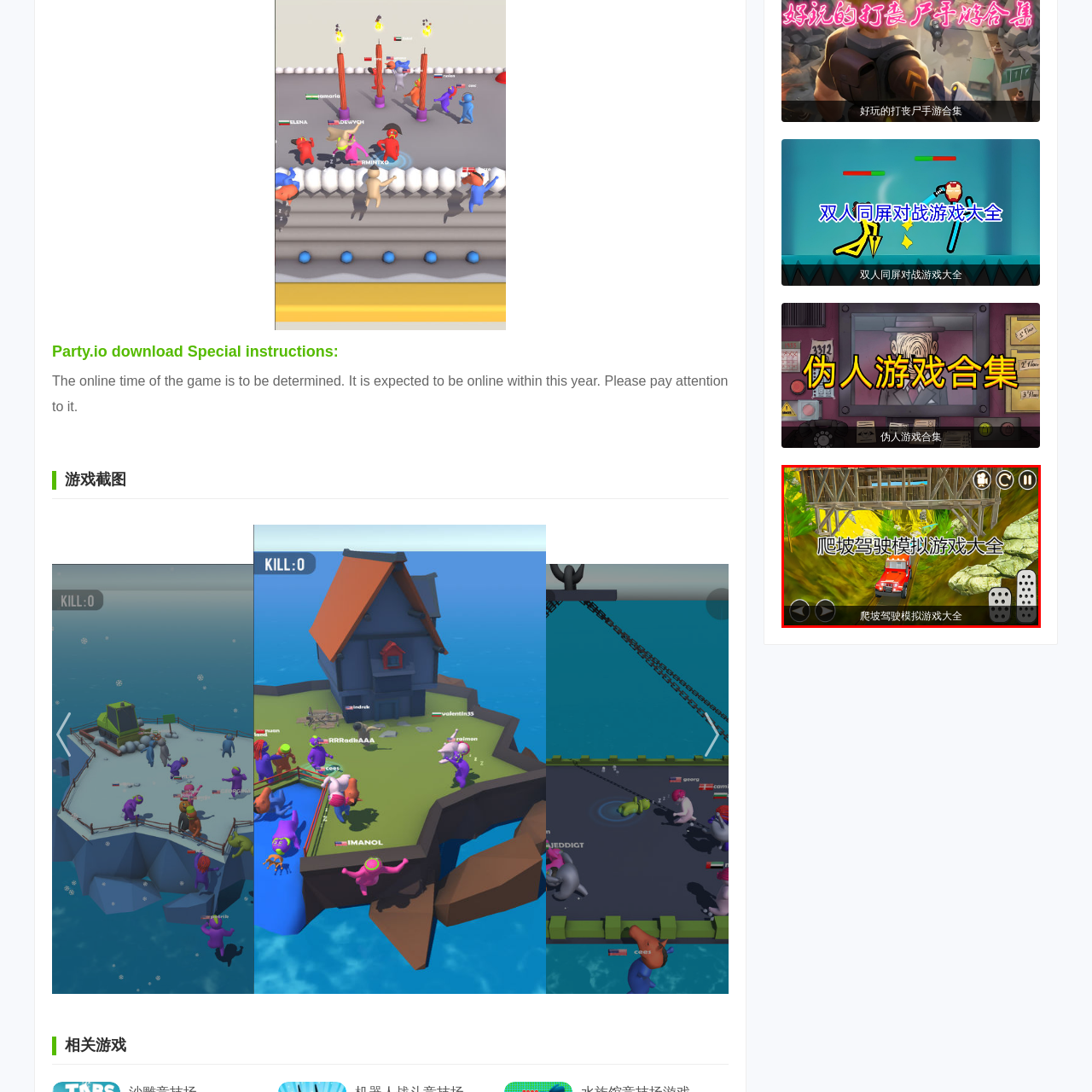What is written in Chinese characters in the center of the image?
Study the image highlighted with a red bounding box and respond to the question with a detailed answer.

The image prominently displays the Chinese characters for 'Climbing Driving Simulation Game Collection' in the center, which is the title of the game.